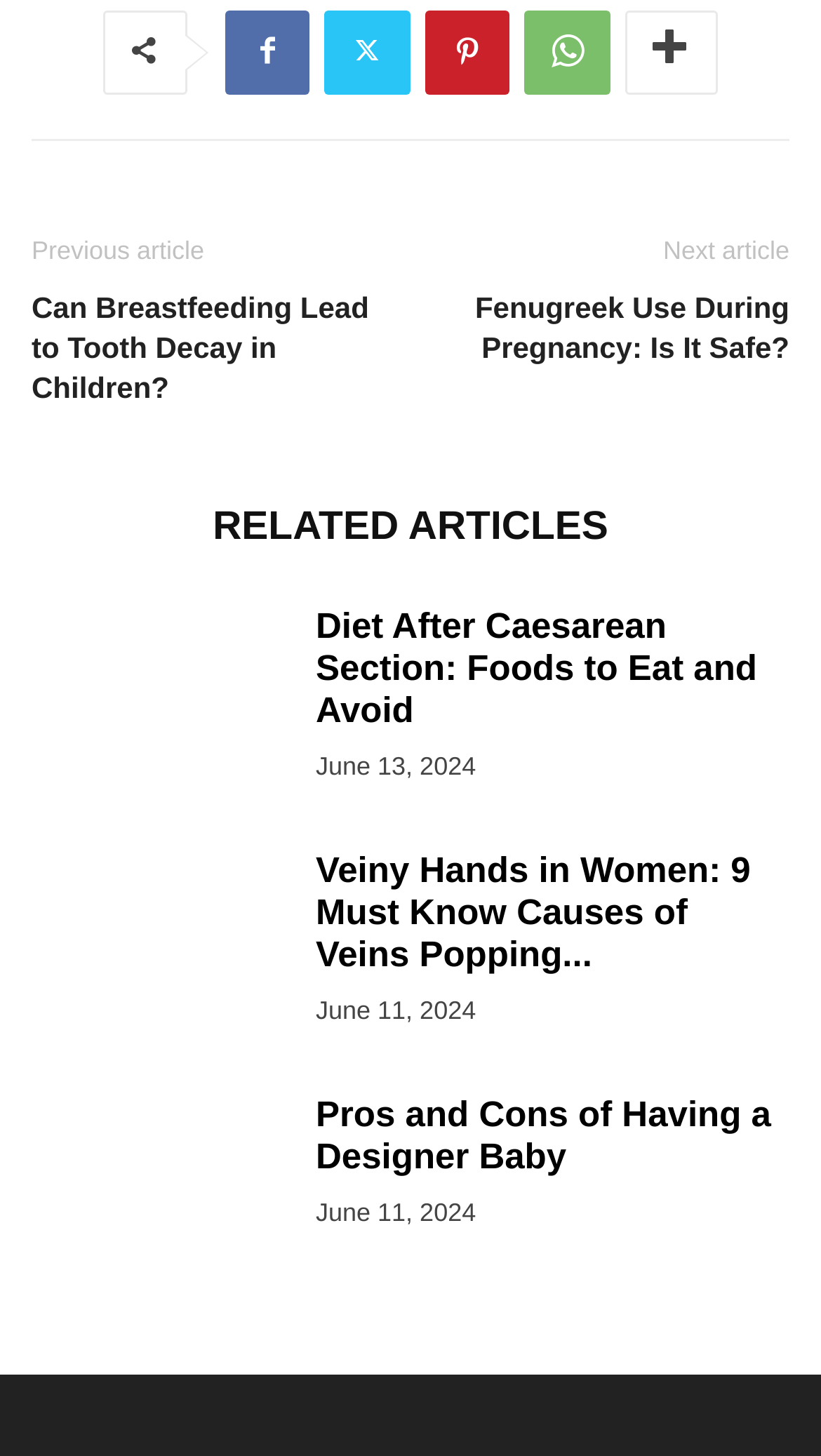Locate the bounding box coordinates of the clickable area to execute the instruction: "Click on the previous article link". Provide the coordinates as four float numbers between 0 and 1, represented as [left, top, right, bottom].

[0.038, 0.161, 0.249, 0.182]